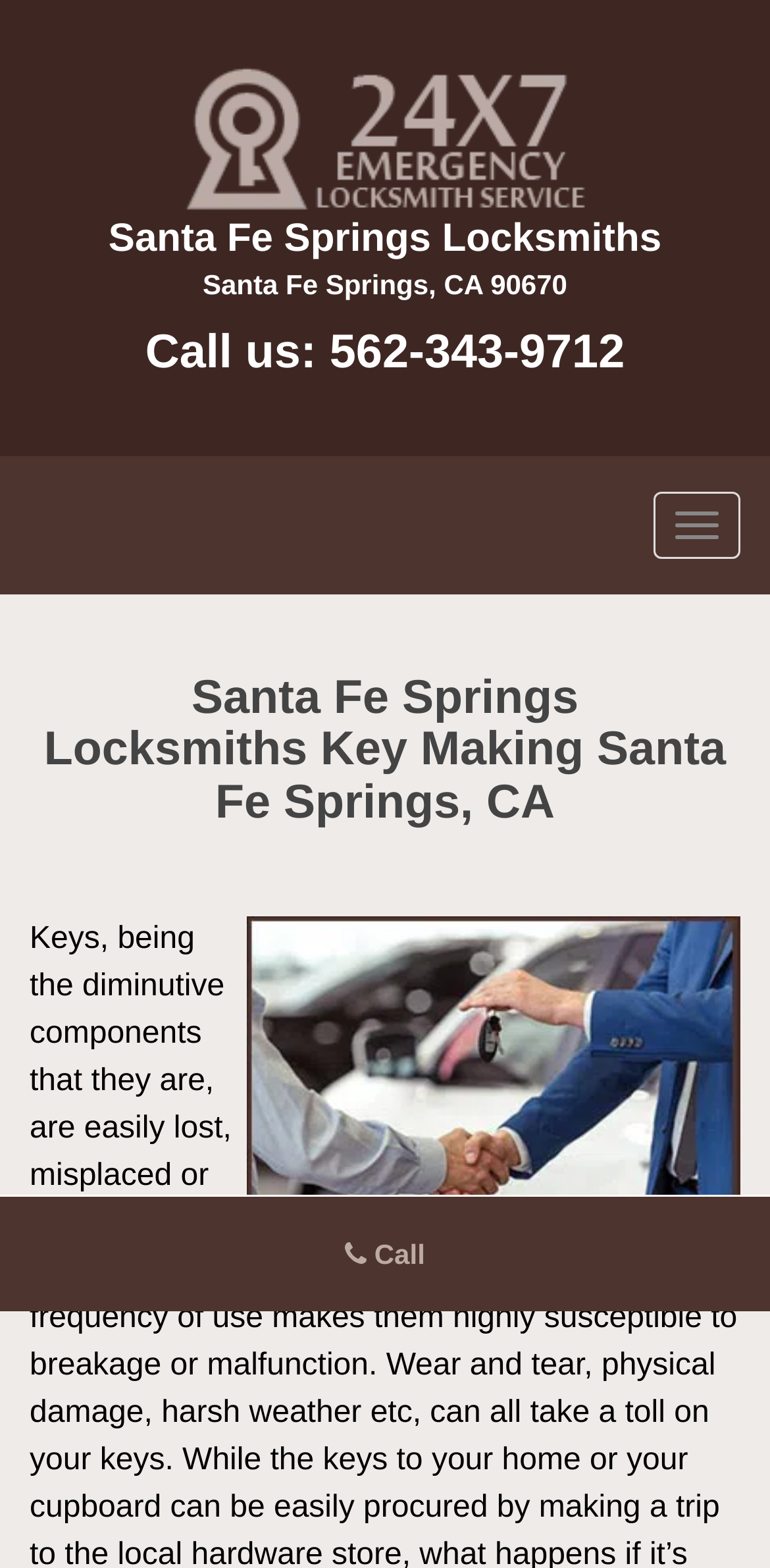Can you look at the image and give a comprehensive answer to the question:
Is there a call button?

I found the call button by looking at the link element with the text ' Call', which is an icon that represents a call button.